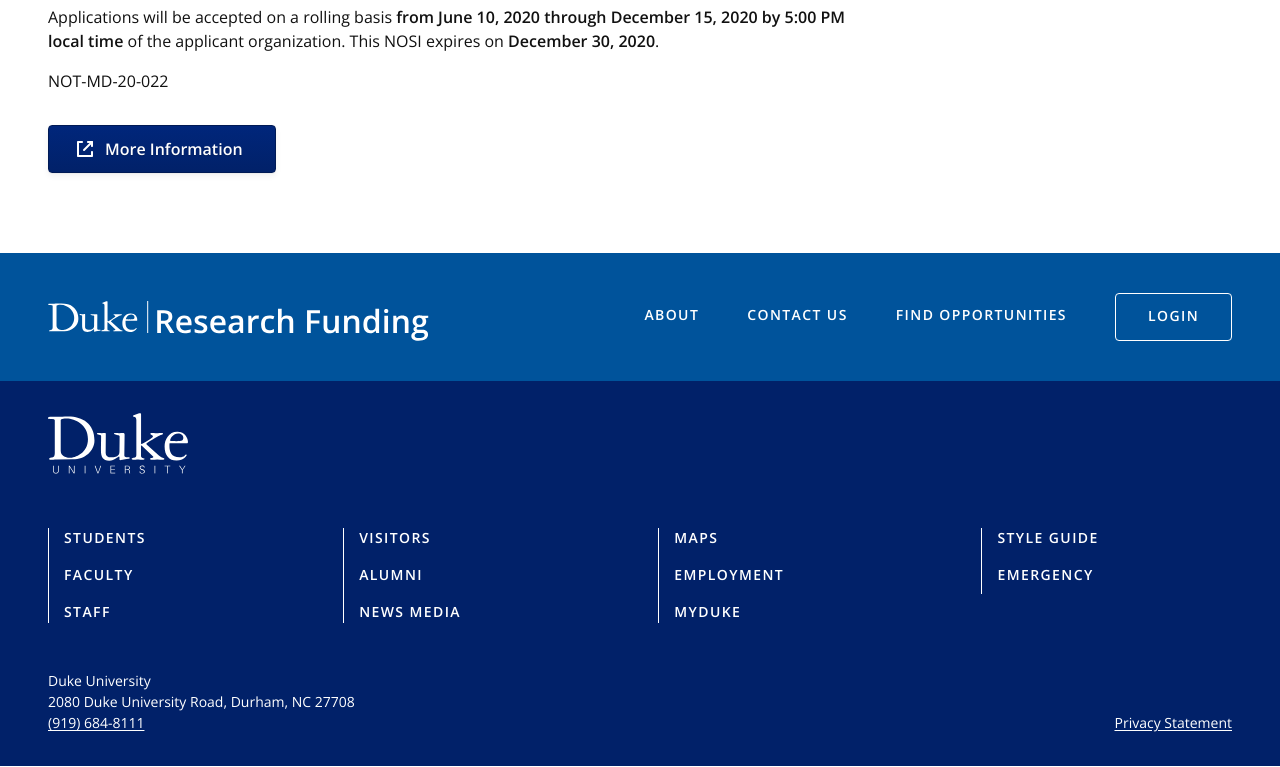Please answer the following question using a single word or phrase: 
What is the deadline for the NOSI?

December 30, 2020